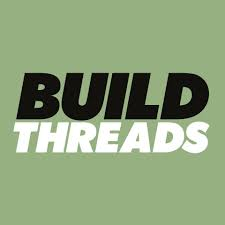Create a detailed narrative of what is happening in the image.

The image features a stylized graphic with the bold text "BUILD THREADS" prominently displayed. The letters "BUILD" are rendered in a thick, dark font, while "THREADS" features a lighter, bold typeface, creating a striking contrast against a soft green background. This visual emphasizes the theme of the content related to automotive restoration and DIY projects, inviting viewers to explore and engage with communities dedicated to car builds, restorations, and the art of vehicular craftsmanship. The design encapsulates the essence of the platform, which focuses on sharing the journey of building and restoring vehicles, offering insights and inspiration for enthusiasts.